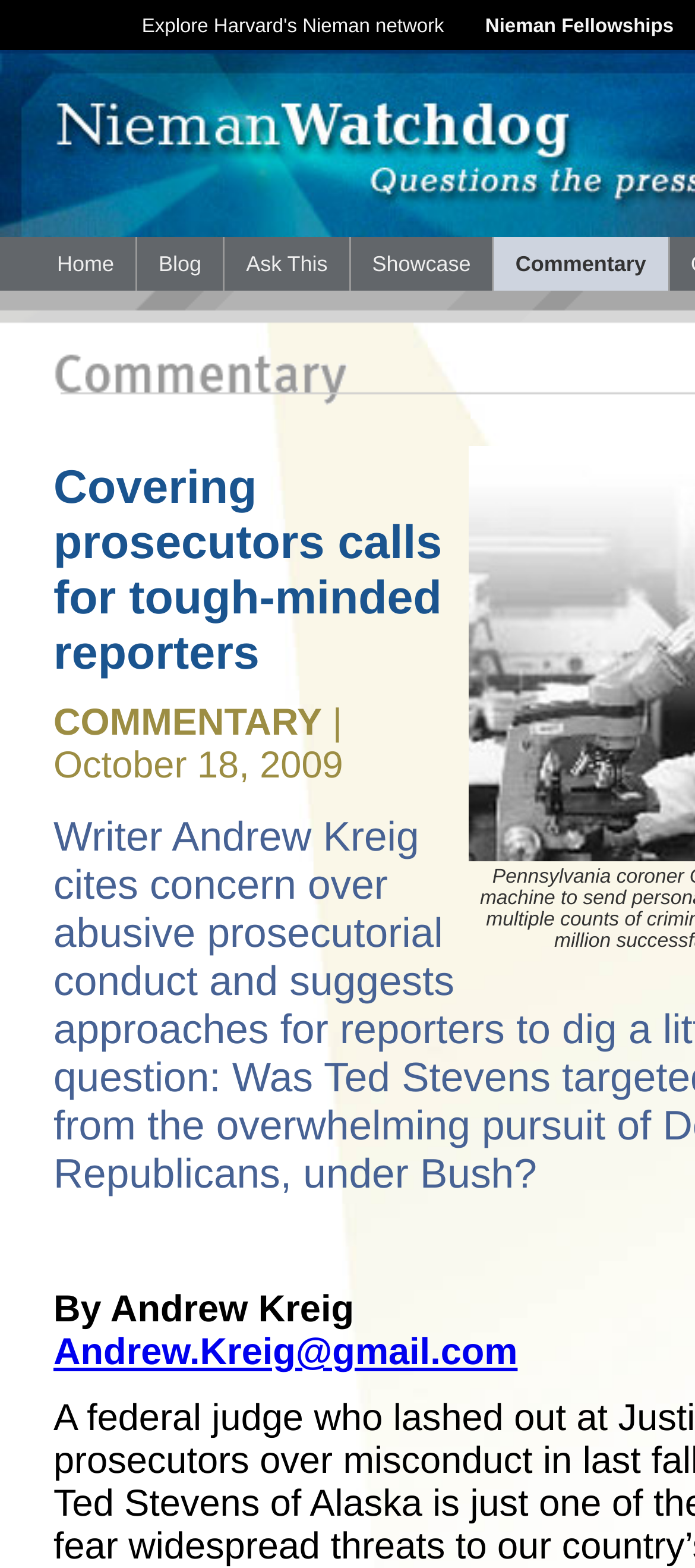Please find the bounding box coordinates of the element's region to be clicked to carry out this instruction: "Read Commentary".

[0.711, 0.16, 0.96, 0.176]